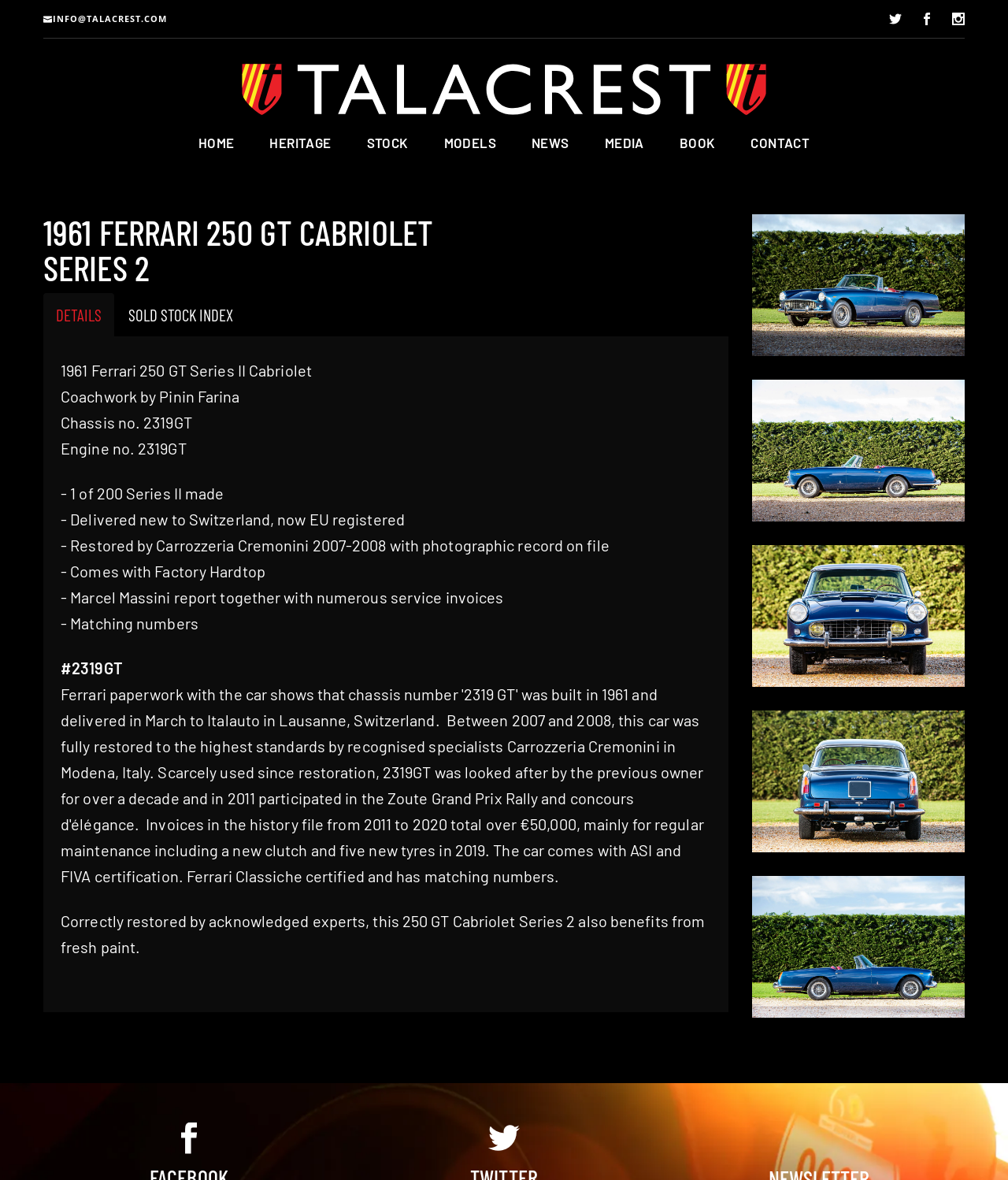Produce a meticulous description of the webpage.

This webpage is about a 1961 Ferrari 250 GT Cabriolet Series 2 that has been sold by Talacrest. At the top left, there is a link to "INFO@TALACREST.COM" and a logo of Talacrest, which is an image with the text "Talacrest". To the right of the logo, there are several links to different sections of the website, including "HOME", "HERITAGE", "STOCK", "MODELS", "NEWS", "MEDIA", "BOOK", and "CONTACT".

Below the top navigation bar, there is a large heading that reads "1961 FERRARI 250 GT CABRIOLET SERIES 2". Underneath the heading, there are two links: "DETAILS" and "SOLD STOCK INDEX". 

The main content of the webpage is a description of the Ferrari 250 GT Cabriolet Series 2, which includes its coachwork, chassis number, engine number, and other details. The text is divided into several paragraphs, each describing a different aspect of the car. There are nine paragraphs in total, with the last one mentioning that the car has been correctly restored by acknowledged experts and benefits from fresh paint.

At the bottom right of the webpage, there are five links, each represented by an icon. These links are not labeled, but they may be related to social media or other external websites.